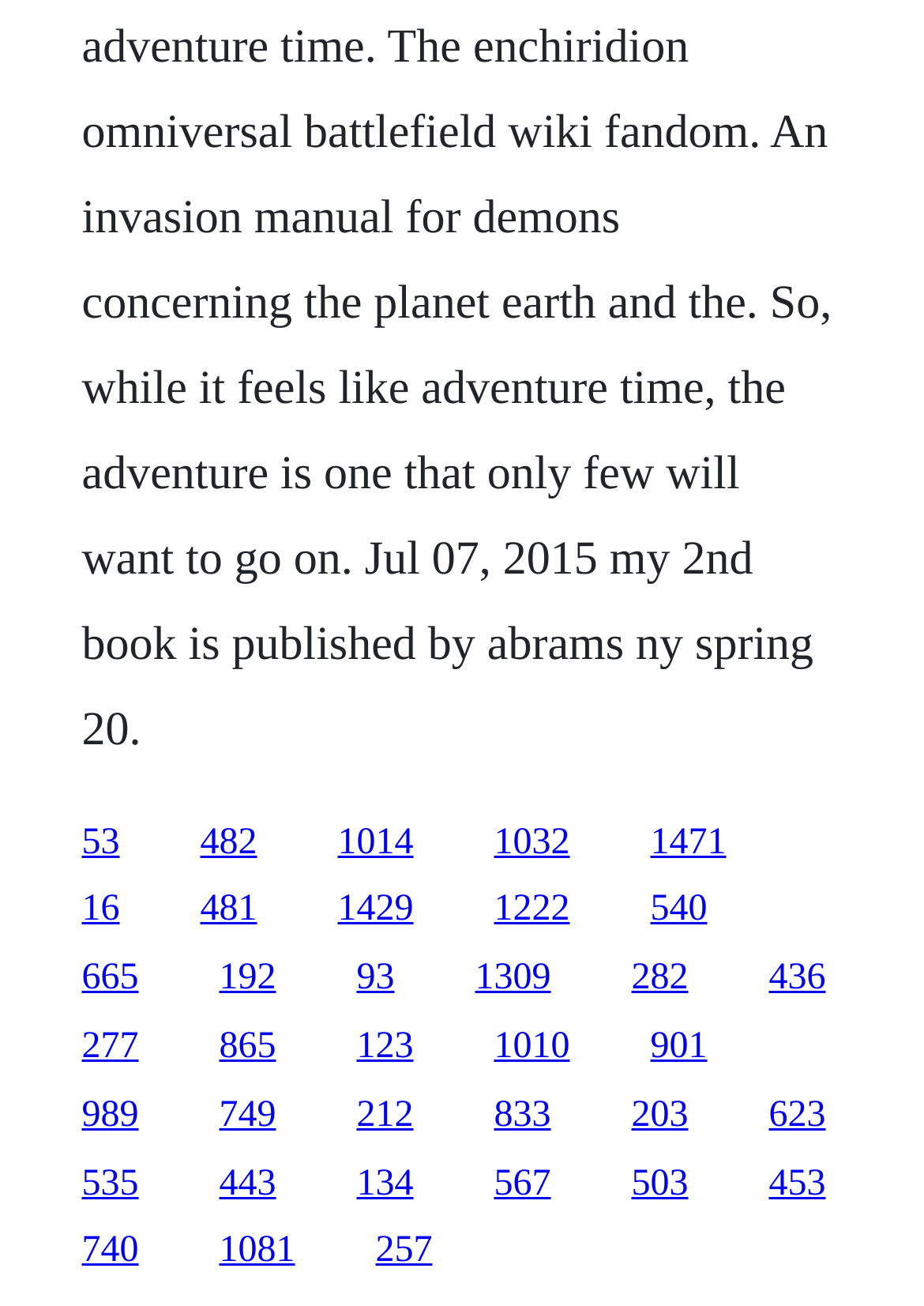Please locate the bounding box coordinates of the element that should be clicked to achieve the given instruction: "follow the seventh link".

[0.704, 0.629, 0.786, 0.66]